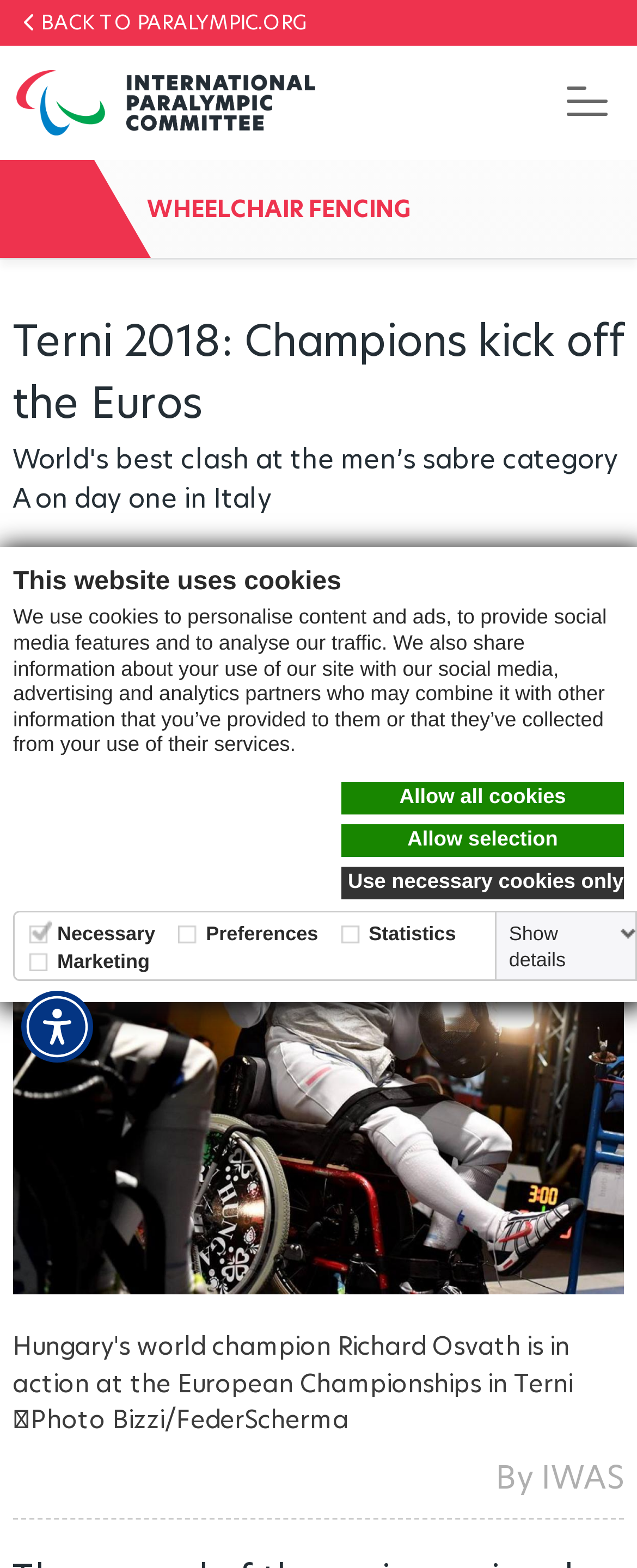What is the sport featured in the article?
Based on the image, answer the question with as much detail as possible.

I found the sport featured in the article by looking at the link element that says 'WHEELCHAIR FENCING' which is located at the top of the webpage.